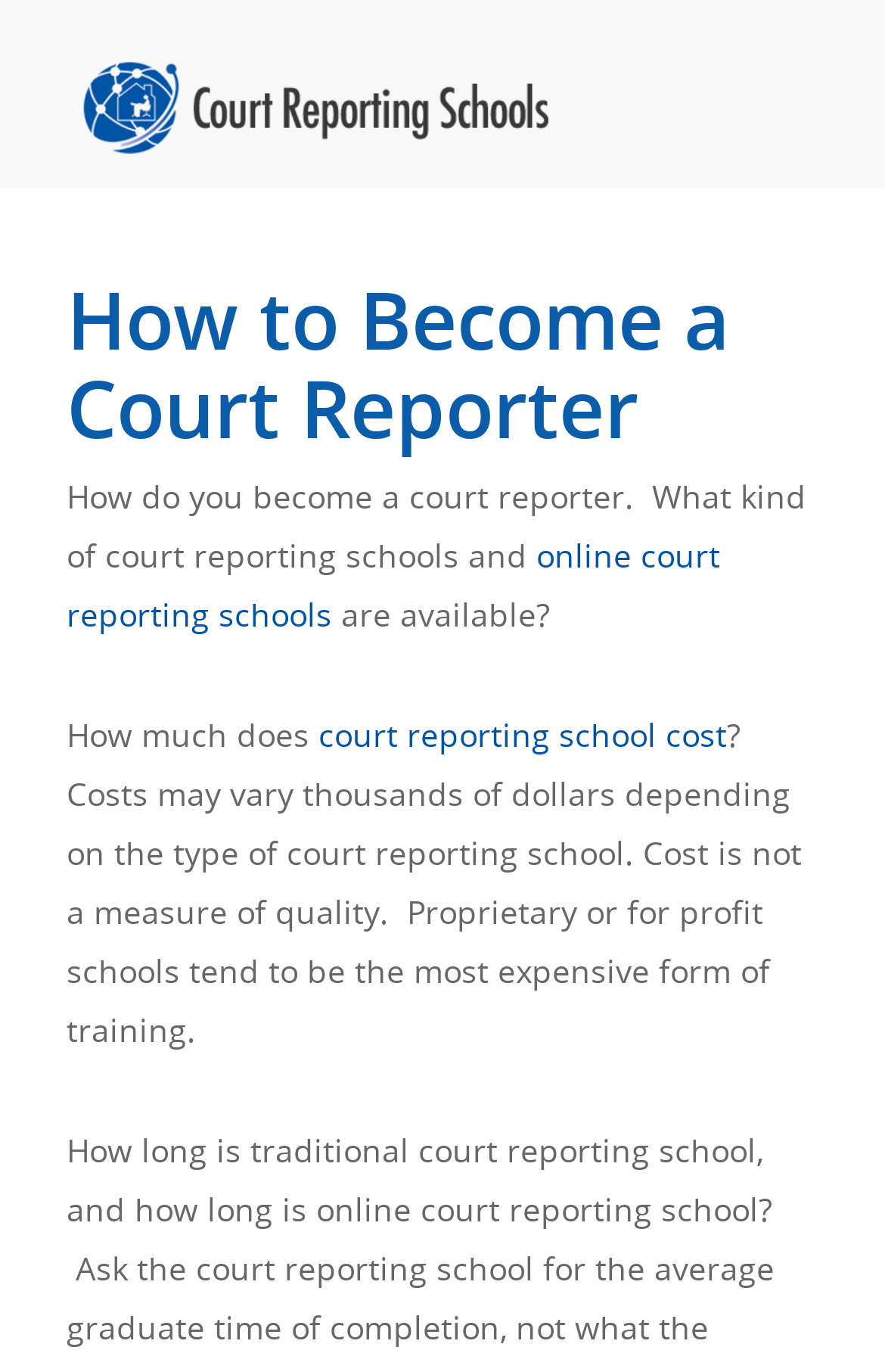Given the webpage screenshot and the description, determine the bounding box coordinates (top-left x, top-left y, bottom-right x, bottom-right y) that define the location of the UI element matching this description: alt="Court Reporting Schools"

[0.09, 0.036, 0.813, 0.111]